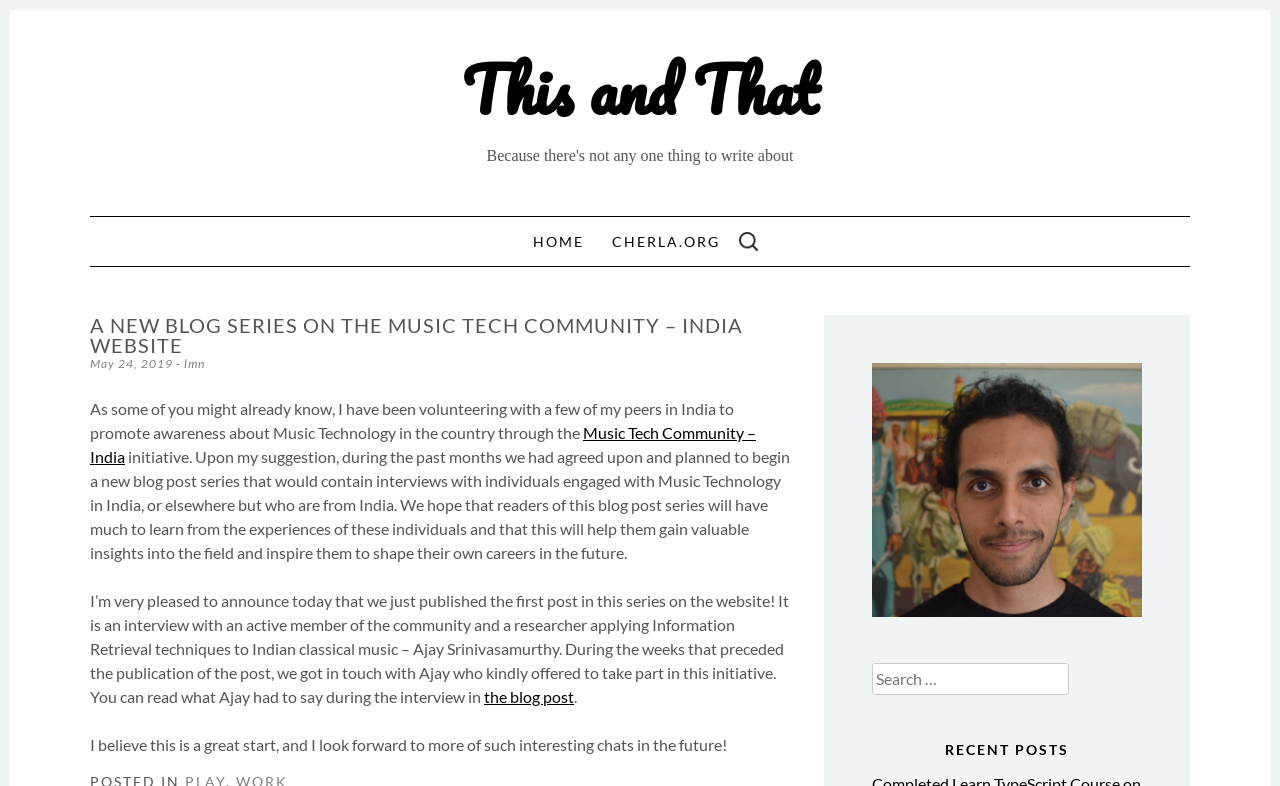Using the given element description, provide the bounding box coordinates (top-left x, top-left y, bottom-right x, bottom-right y) for the corresponding UI element in the screenshot: May 24, 2019August 12, 2020

[0.07, 0.453, 0.135, 0.472]